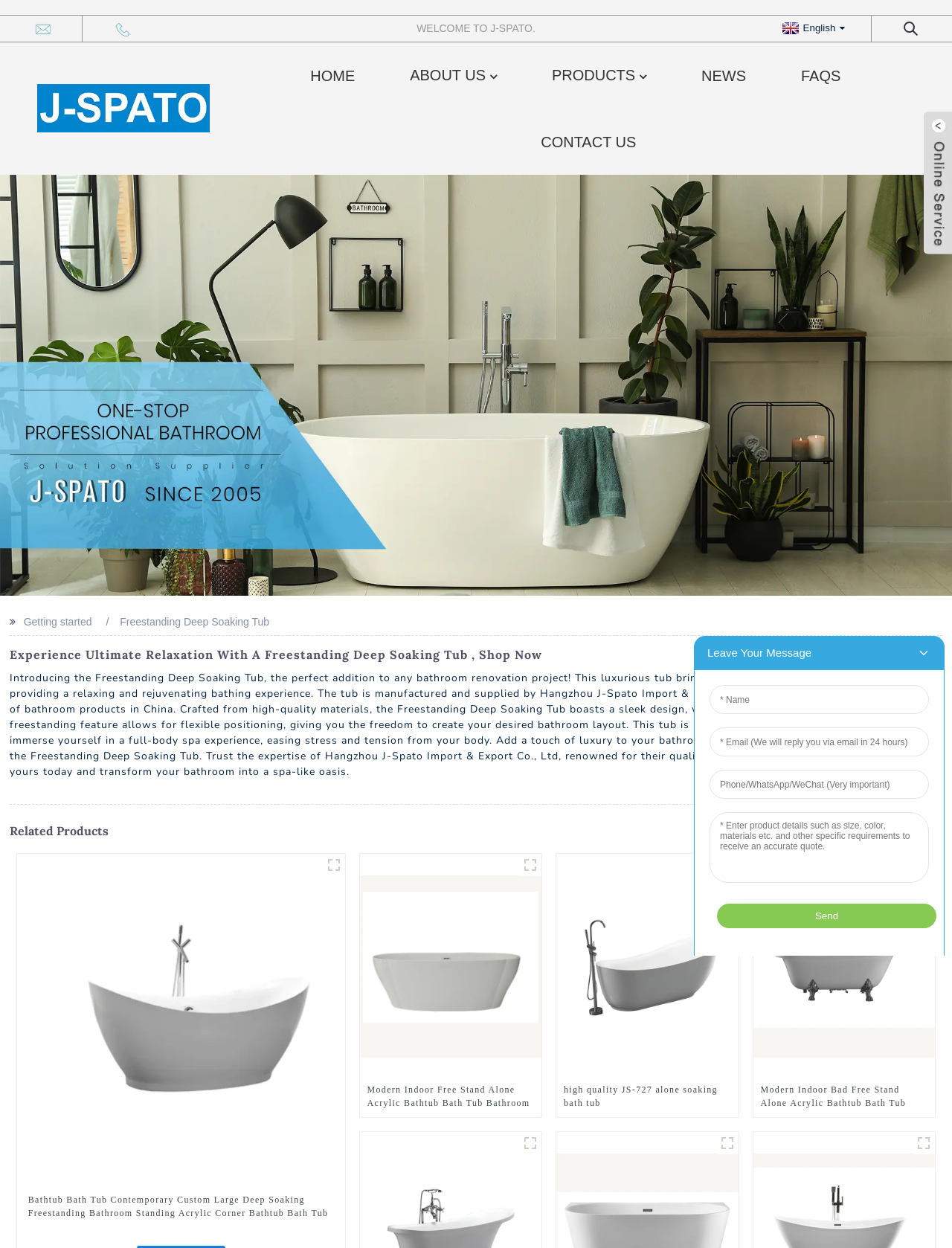What is the company name of the manufacturer?
Please look at the screenshot and answer in one word or a short phrase.

Hangzhou J-Spato Import & Export Co., Ltd